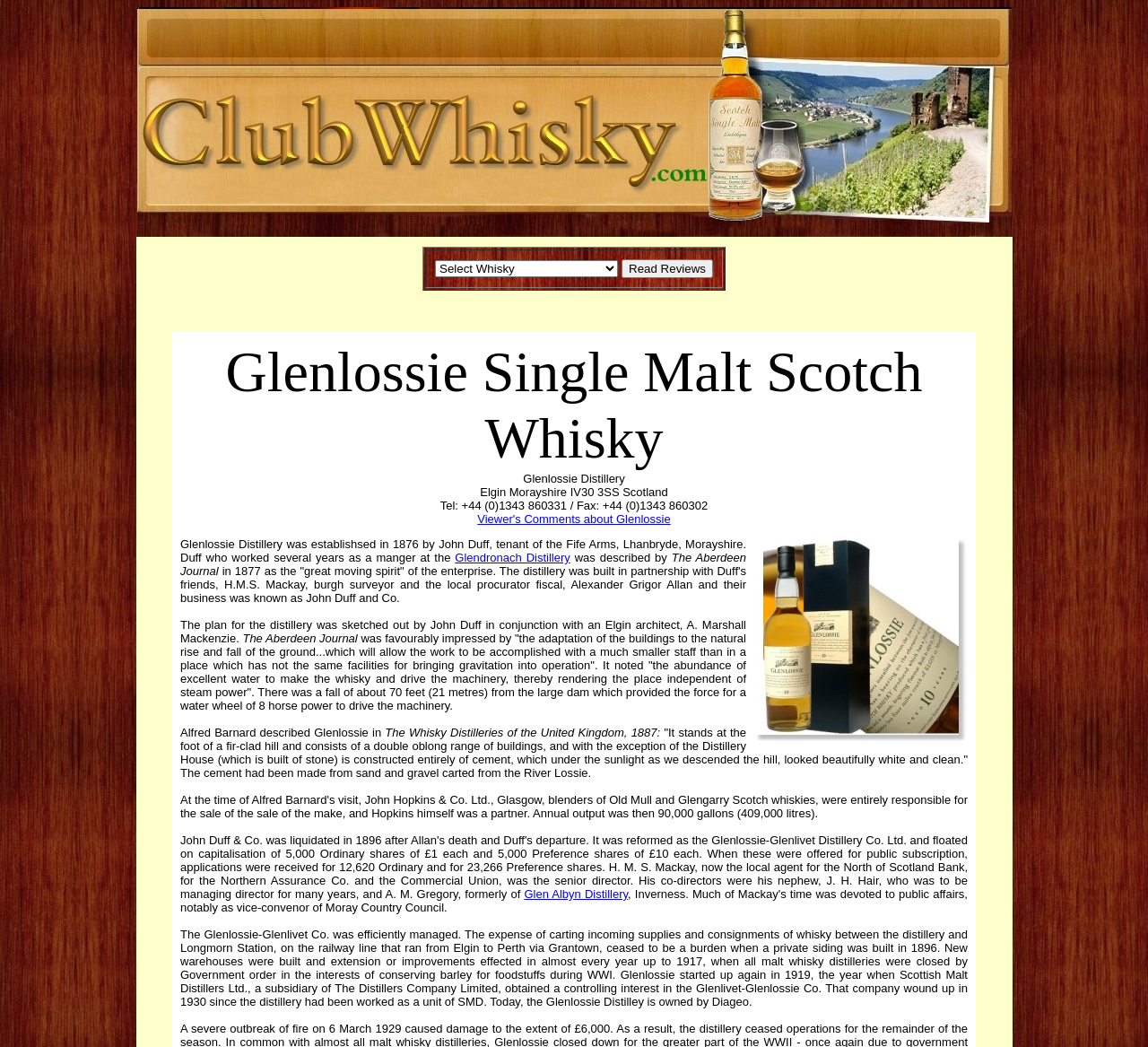What is the power of the water wheel?
Provide a thorough and detailed answer to the question.

The text states, '...a water wheel of 8 horse power to drive the machinery.' This information is found in the static text element with bounding box coordinates [0.157, 0.603, 0.65, 0.68].